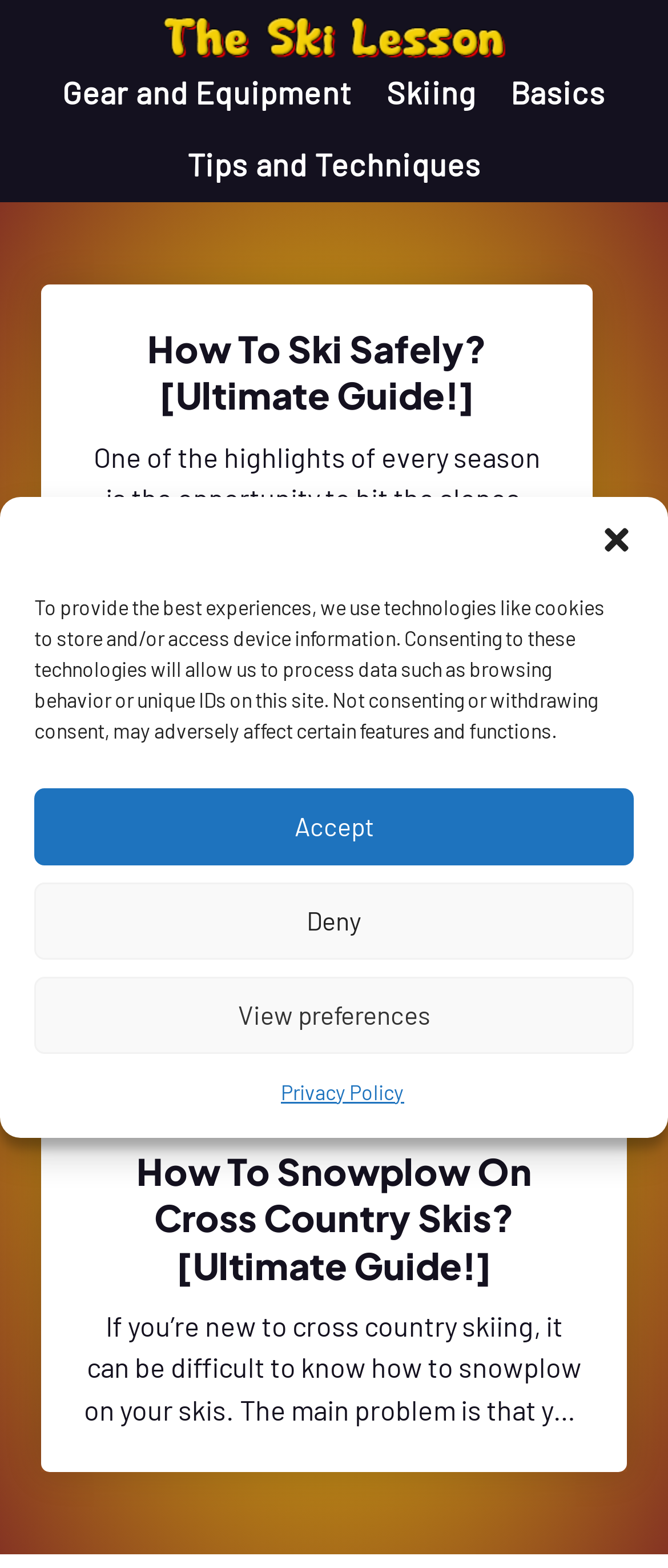Review the image closely and give a comprehensive answer to the question: What is the purpose of the 'Manage Consent' dialog?

The 'Manage Consent' dialog is used to manage cookies and other technologies used on the website. It provides options to accept, deny, or view preferences for these technologies.